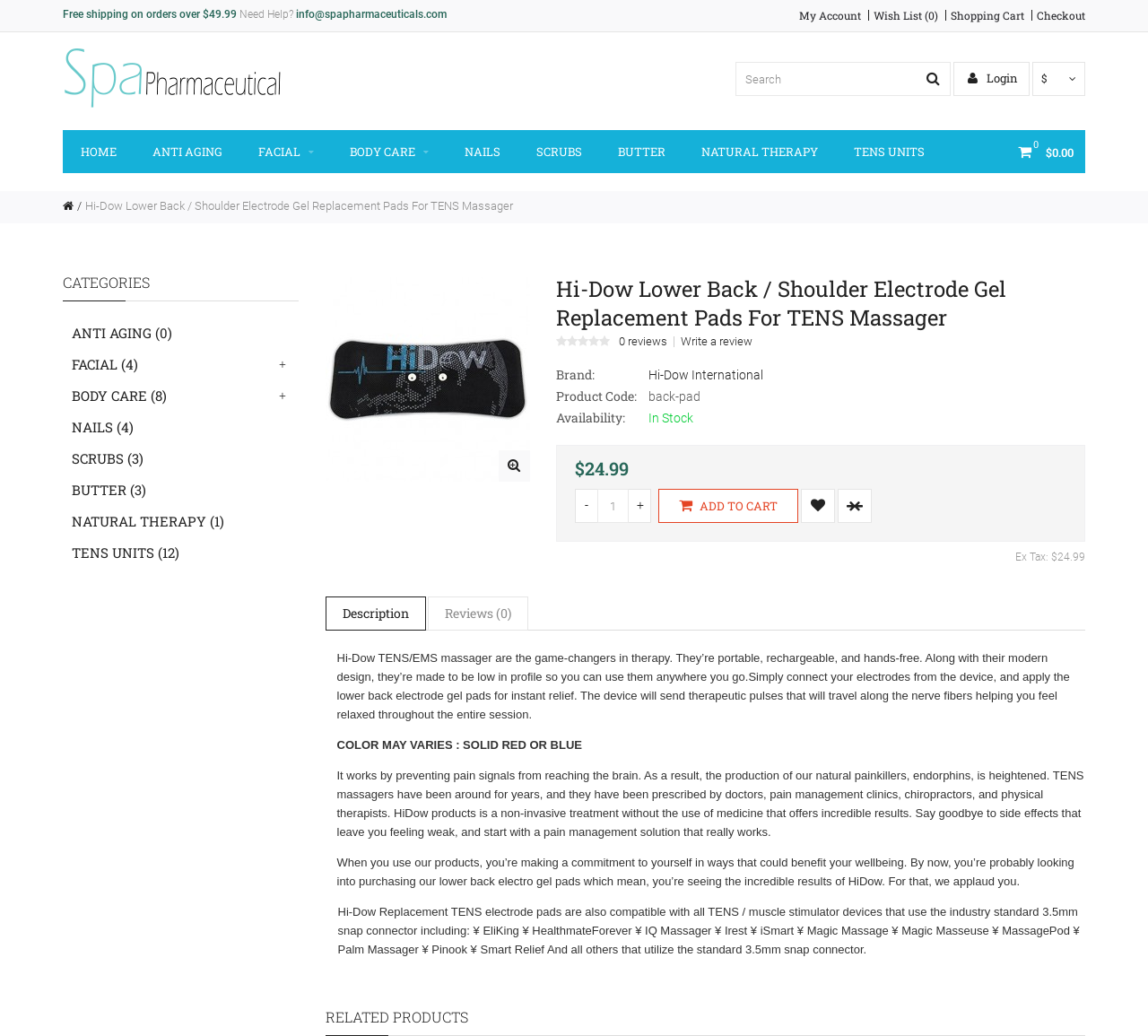Determine the bounding box coordinates of the region that needs to be clicked to achieve the task: "Add to cart".

[0.574, 0.472, 0.695, 0.505]